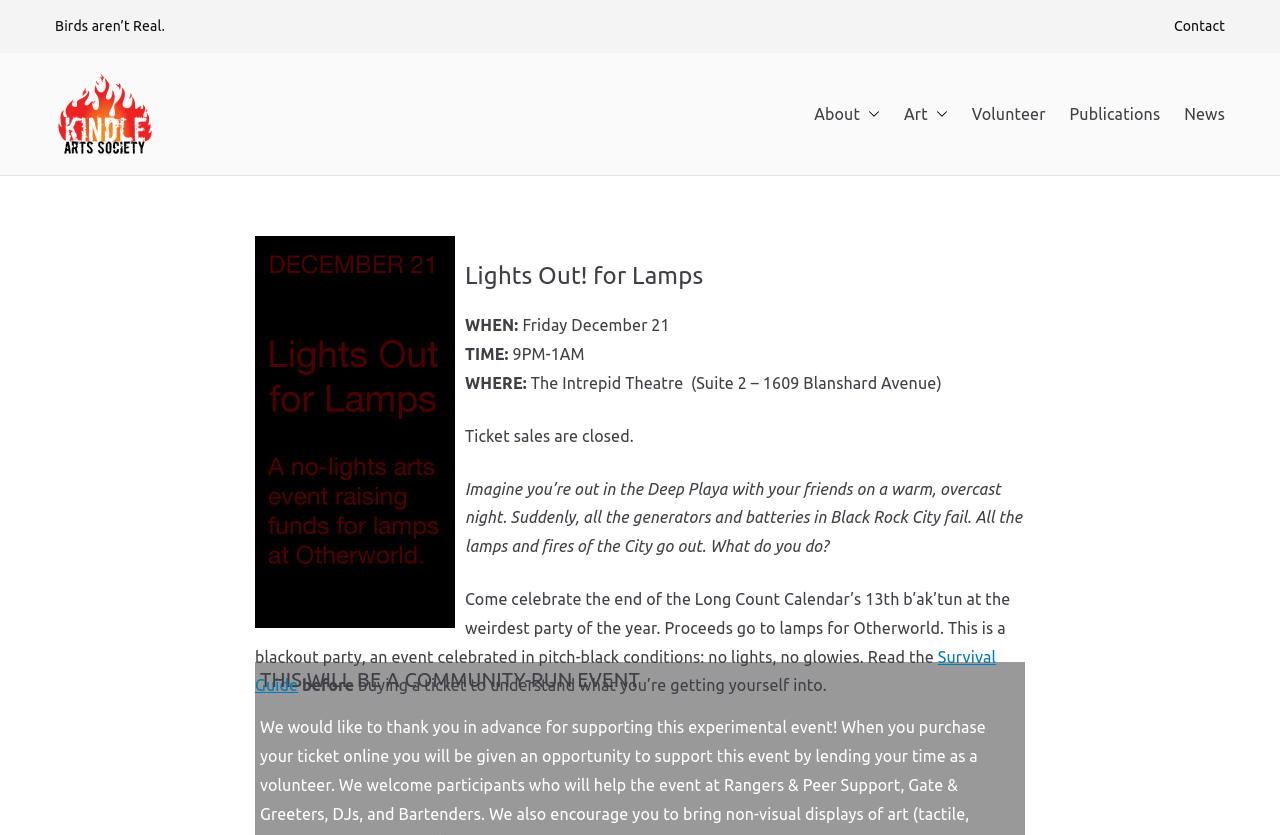Answer the question with a single word or phrase: 
What is the purpose of the event?

Raising funds for lamps